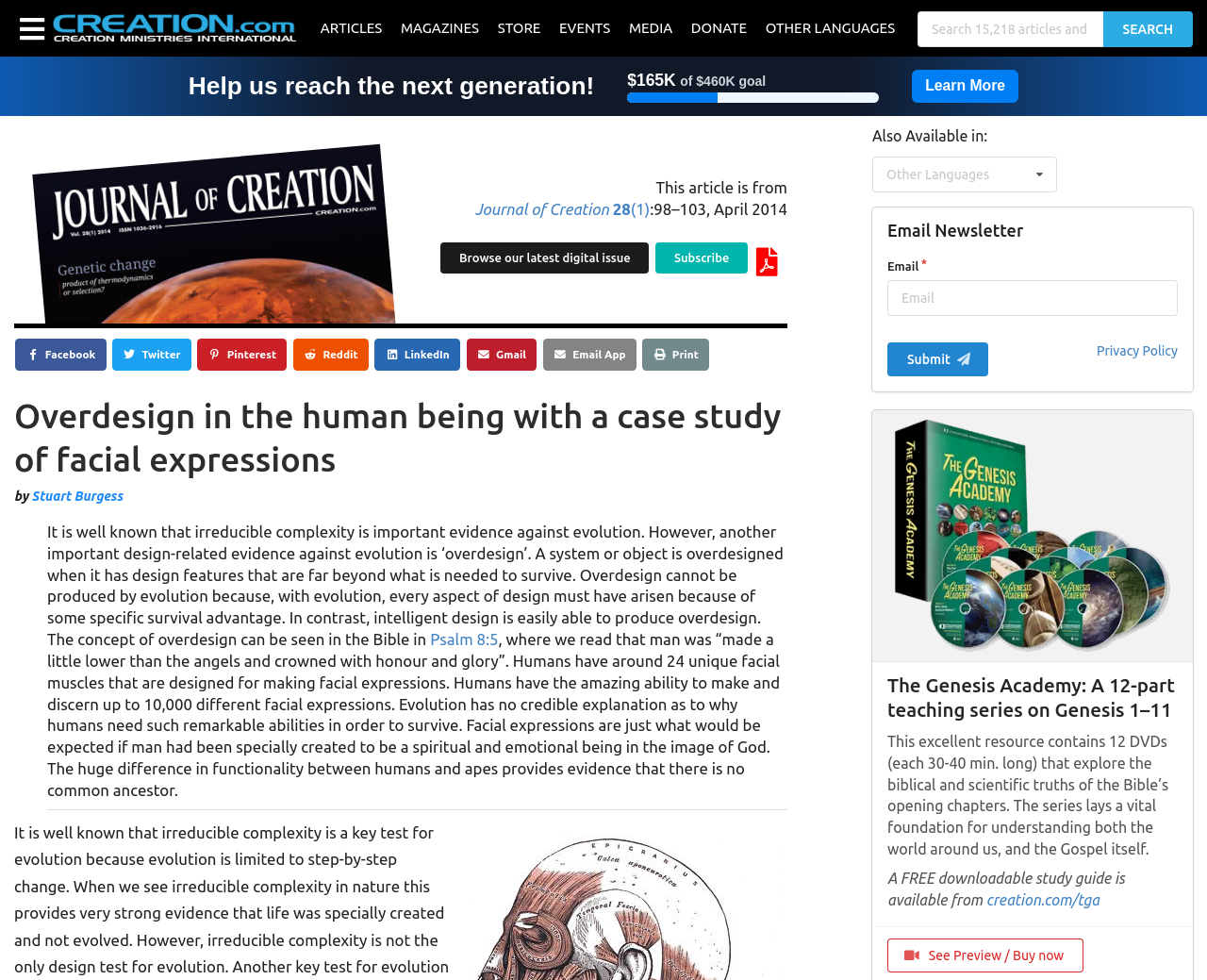How many DVDs are included in The Genesis Academy teaching series?
Using the image as a reference, give a one-word or short phrase answer.

12